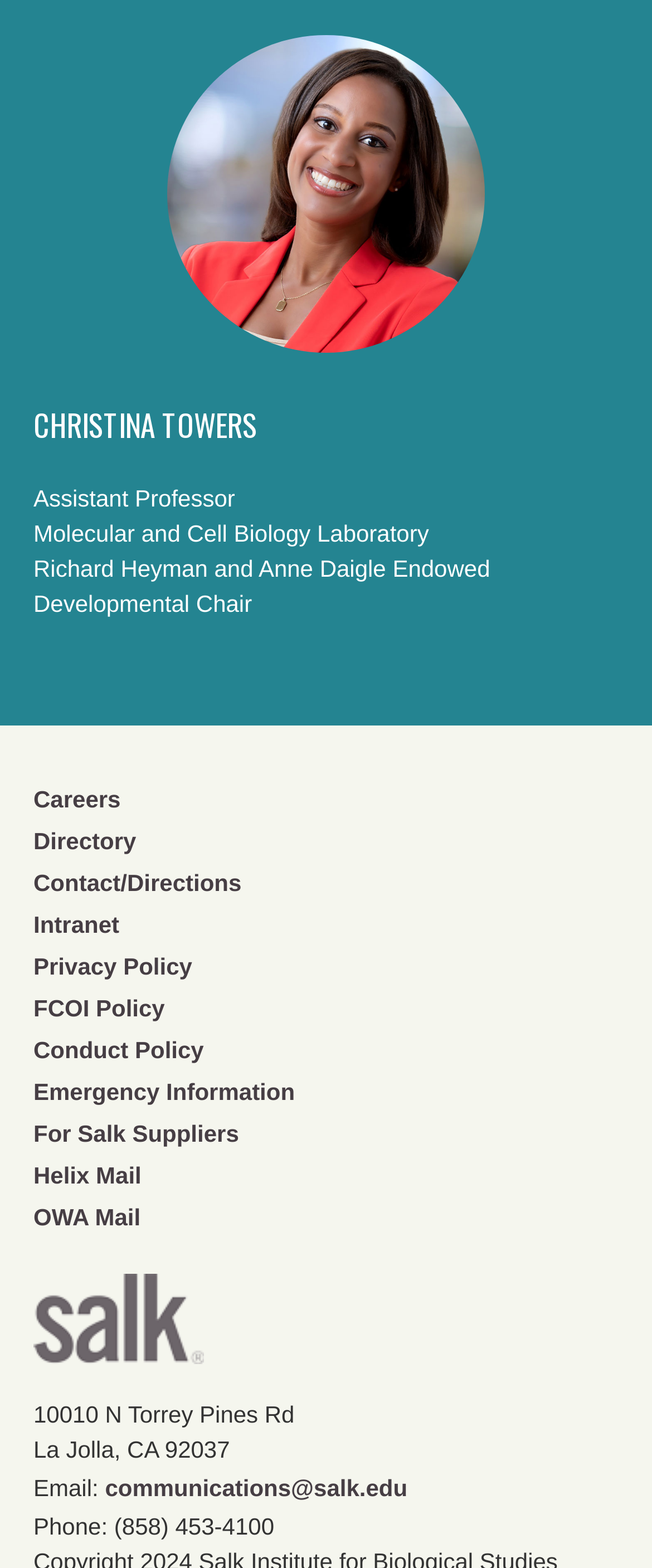Extract the bounding box coordinates for the UI element described by the text: "Instagram". The coordinates should be in the form of [left, top, right, bottom] with values between 0 and 1.

None